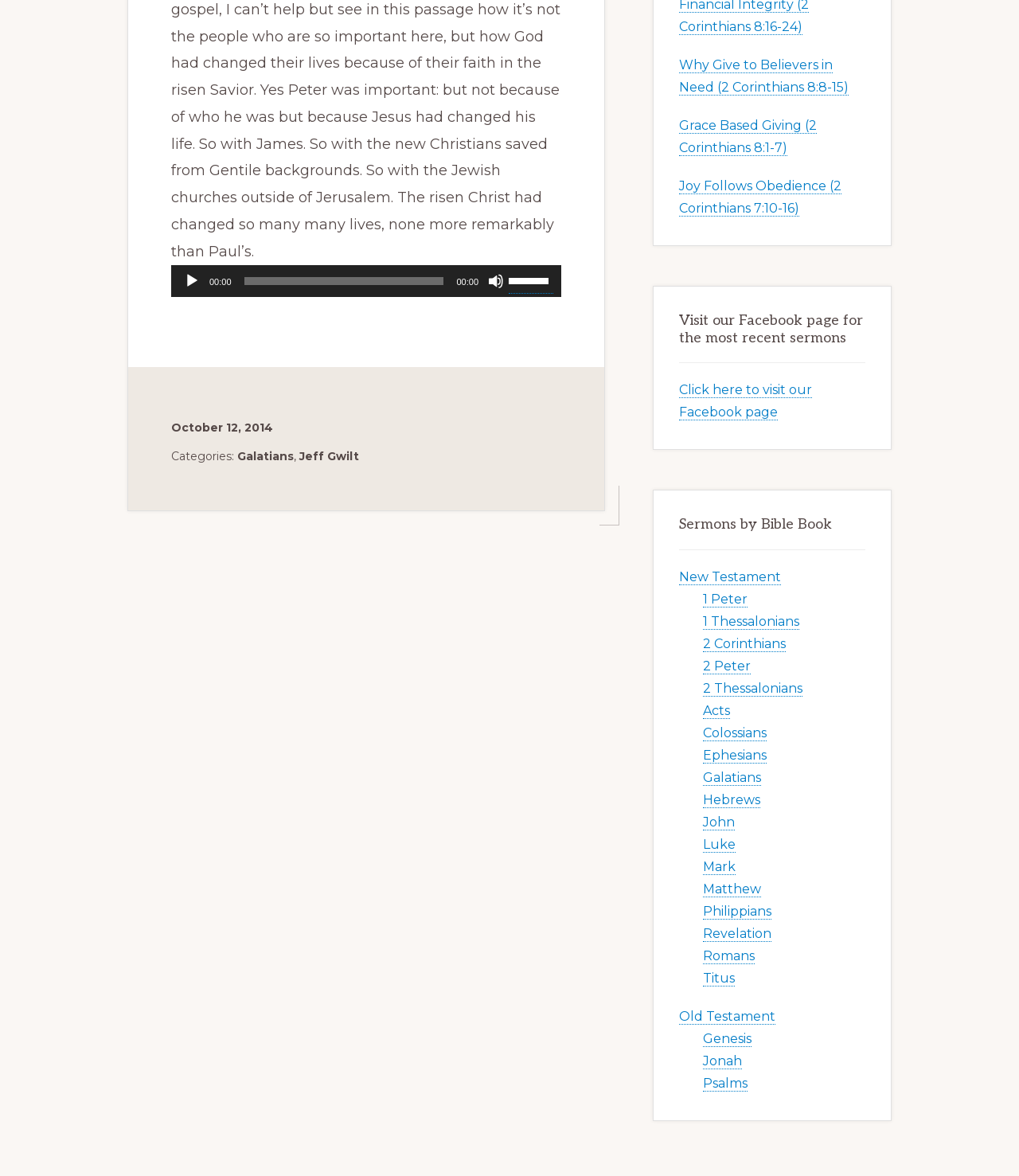Using the element description: "Up North Devotions", determine the bounding box coordinates. The coordinates should be in the format [left, top, right, bottom], with values between 0 and 1.

[0.618, 0.389, 0.744, 0.399]